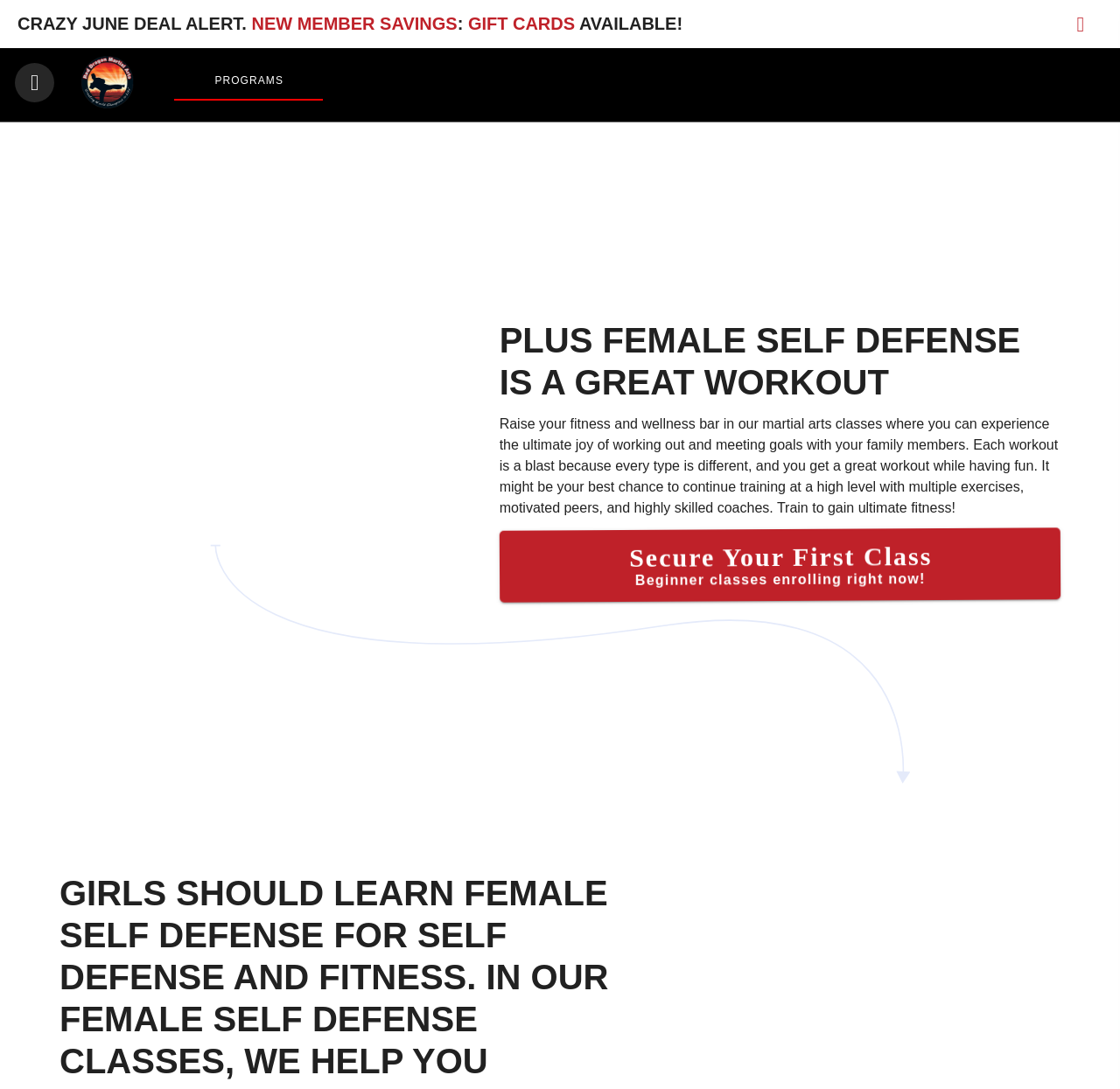What can you experience in martial arts classes?
Based on the screenshot, provide a one-word or short-phrase response.

Ultimate joy